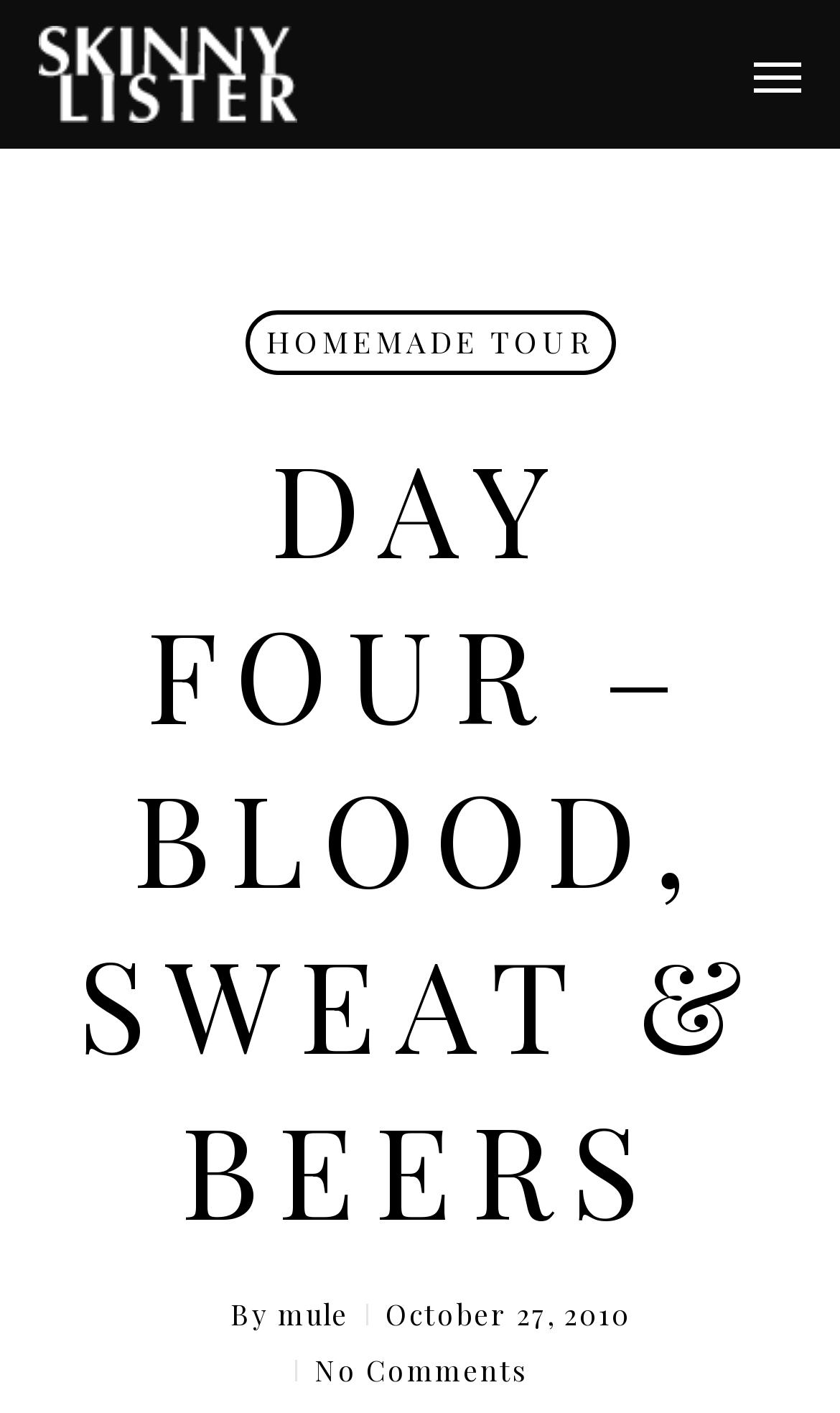Using the description: "alt="Skinny Lister"", determine the UI element's bounding box coordinates. Ensure the coordinates are in the format of four float numbers between 0 and 1, i.e., [left, top, right, bottom].

[0.046, 0.018, 0.354, 0.087]